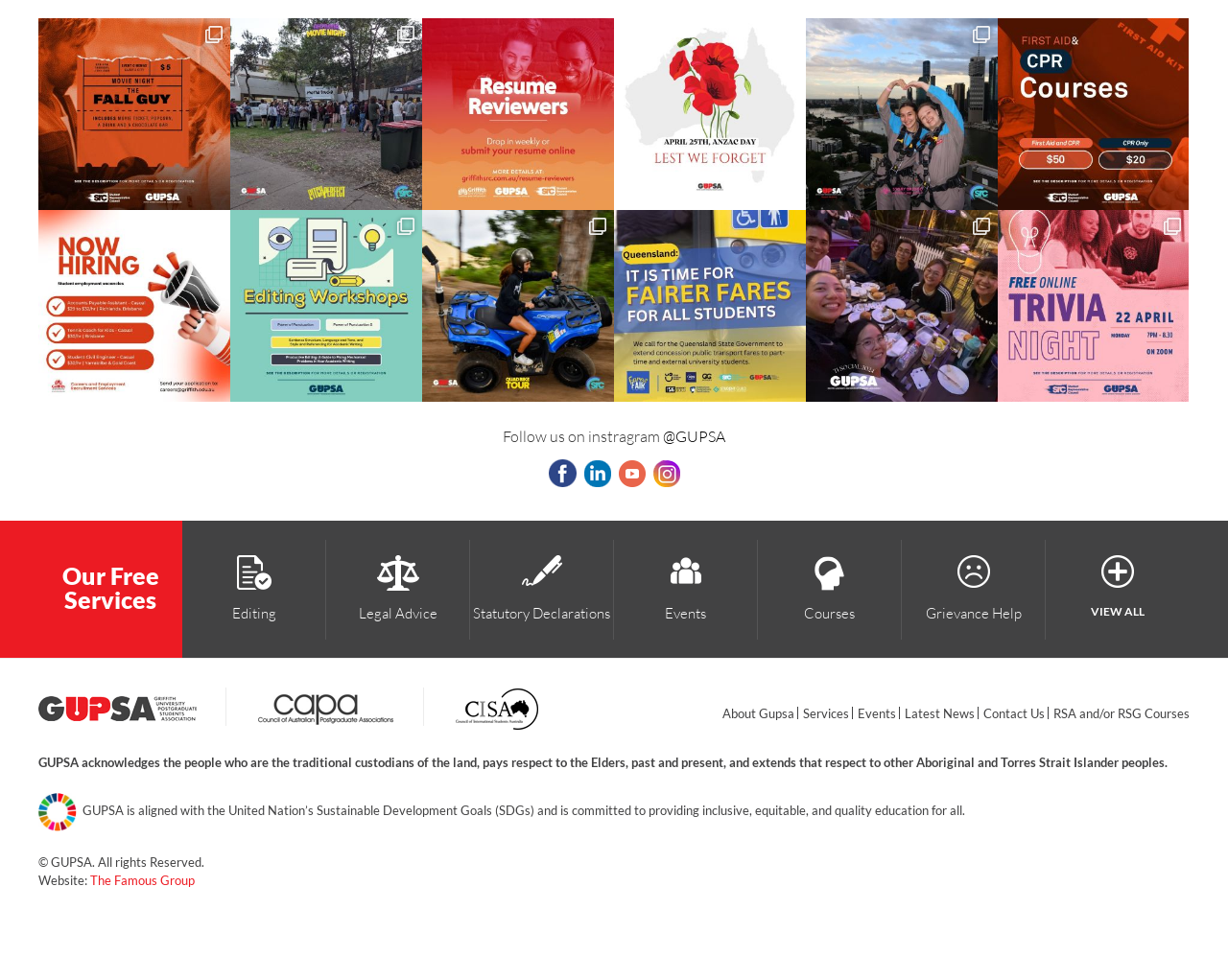Respond to the question below with a single word or phrase:
What is the organization's stance on Aboriginal and Torres Strait Islander peoples?

Respectful